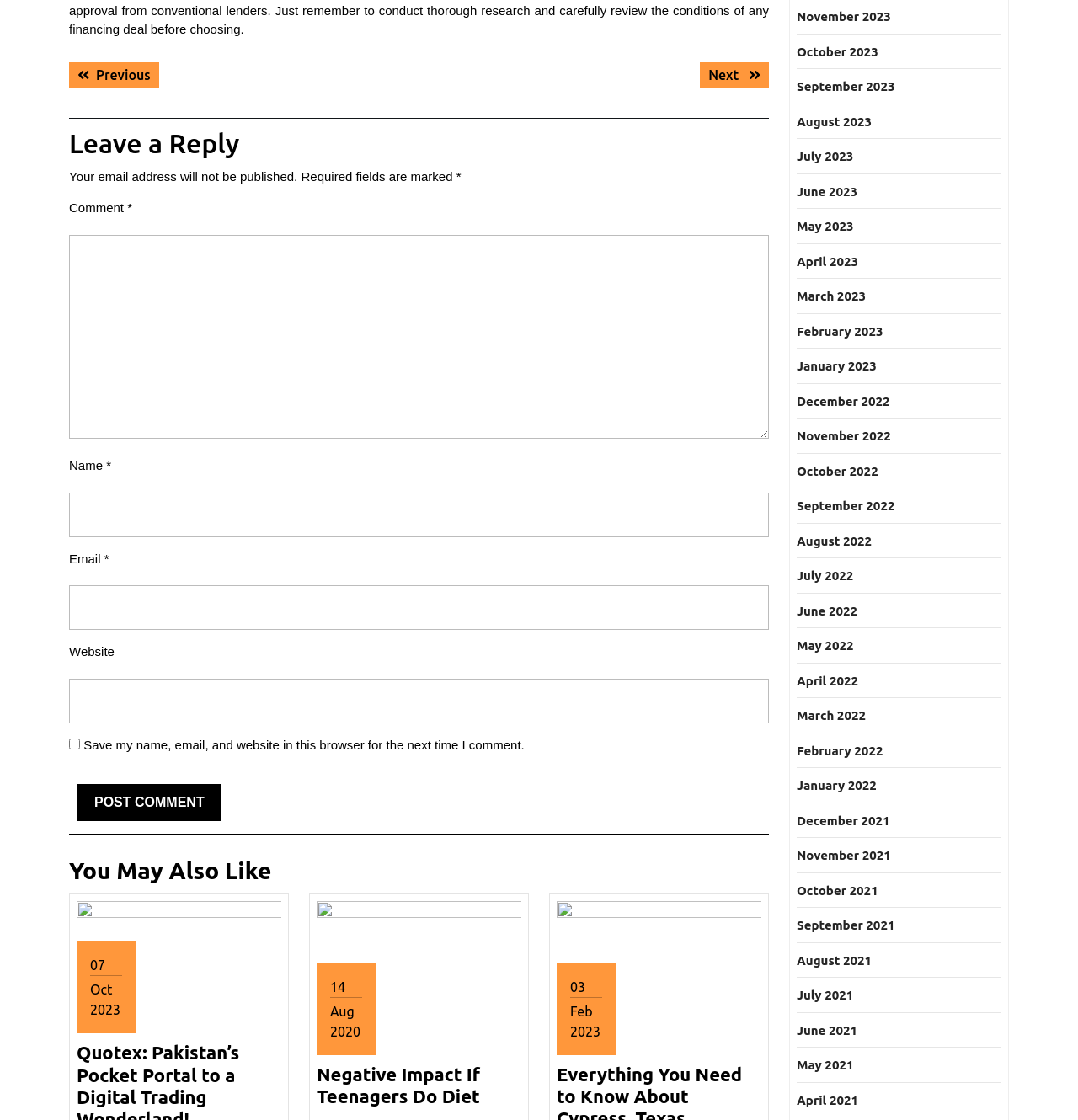Determine the bounding box for the HTML element described here: "August 2023". The coordinates should be given as [left, top, right, bottom] with each number being a float between 0 and 1.

[0.739, 0.102, 0.809, 0.115]